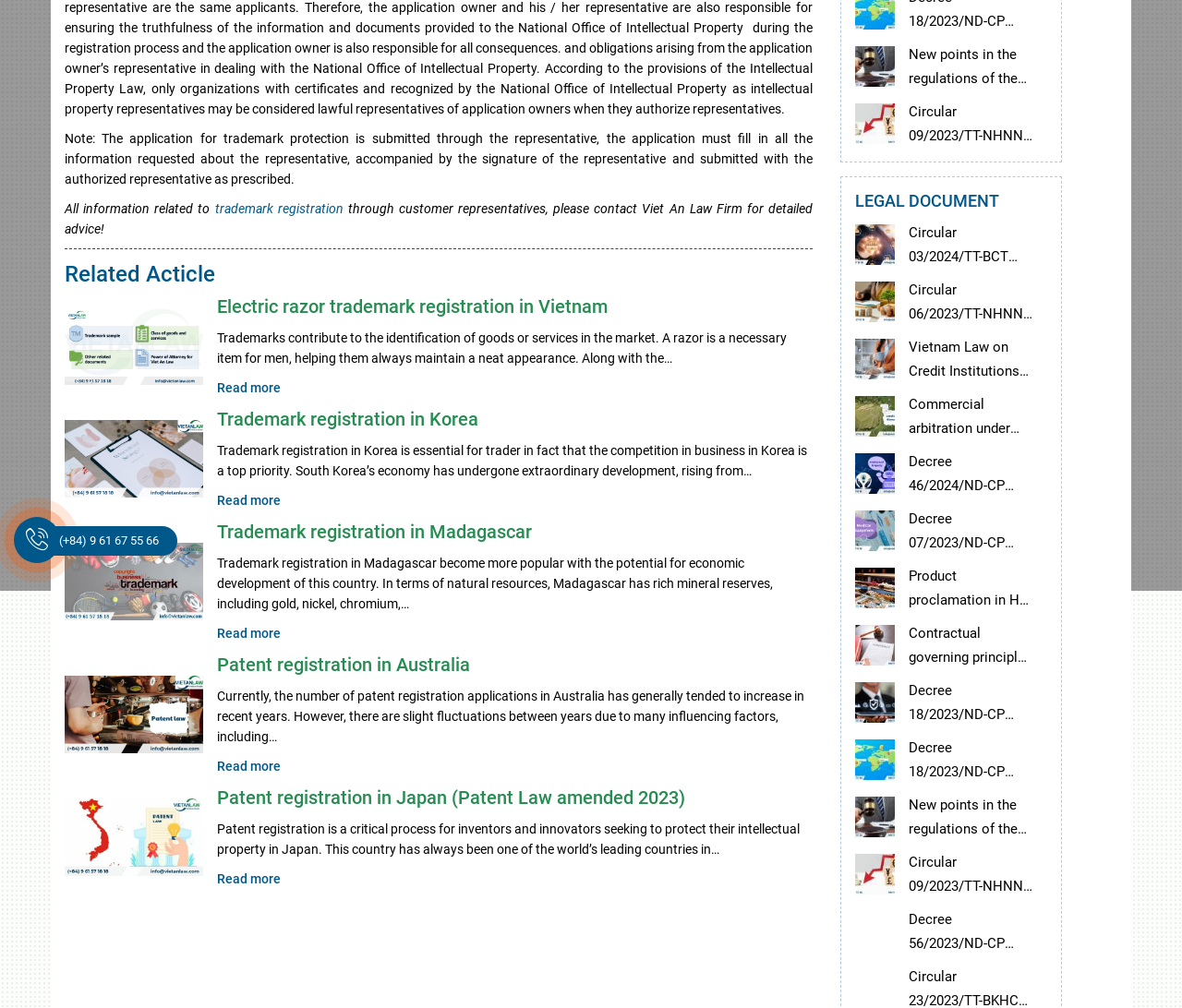Locate the bounding box coordinates of the UI element described by: "Read more". The bounding box coordinates should consist of four float numbers between 0 and 1, i.e., [left, top, right, bottom].

[0.184, 0.864, 0.238, 0.879]